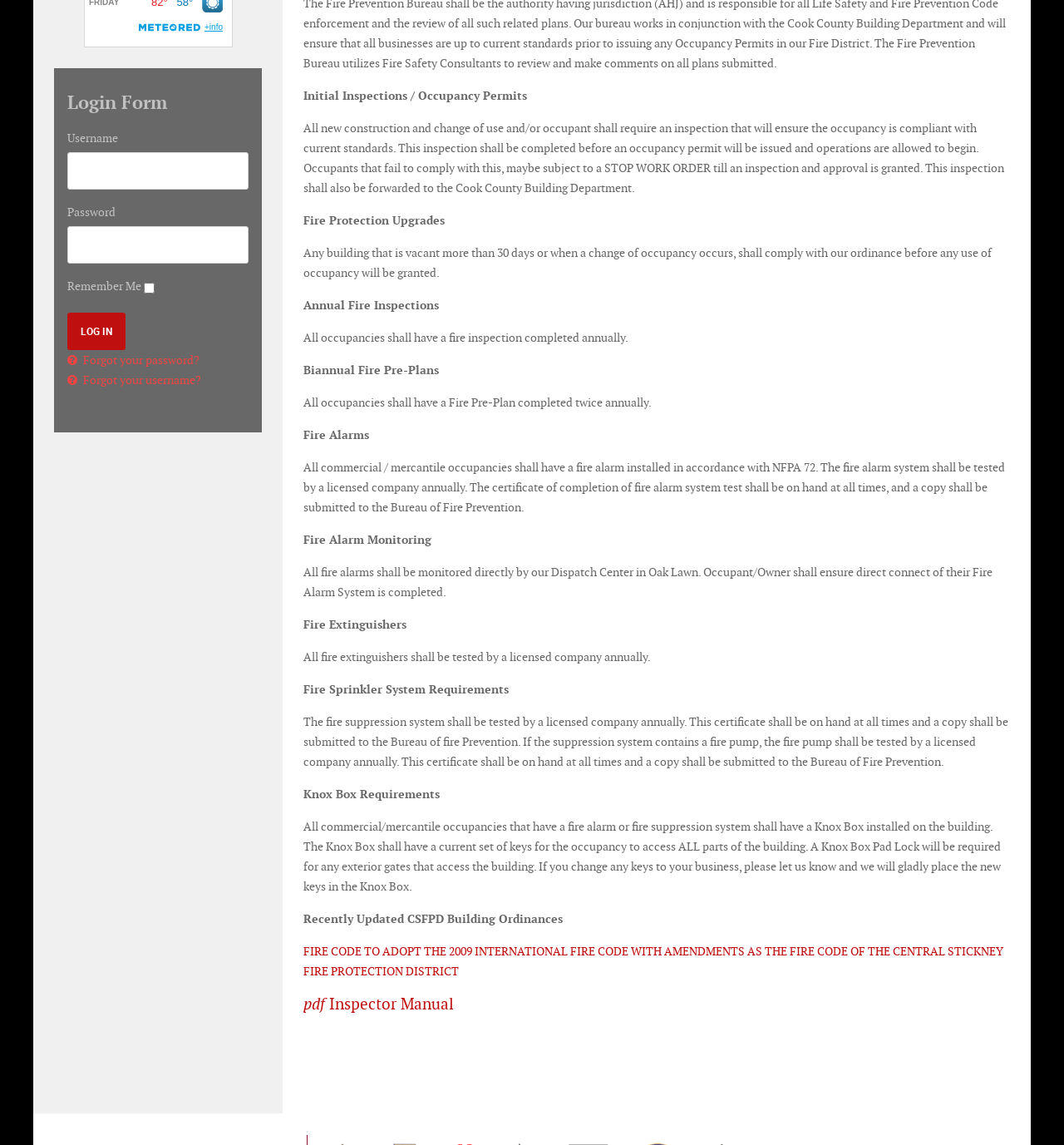Identify the bounding box coordinates for the UI element mentioned here: "Inspector Manual". Provide the coordinates as four float values between 0 and 1, i.e., [left, top, right, bottom].

[0.305, 0.868, 0.427, 0.885]